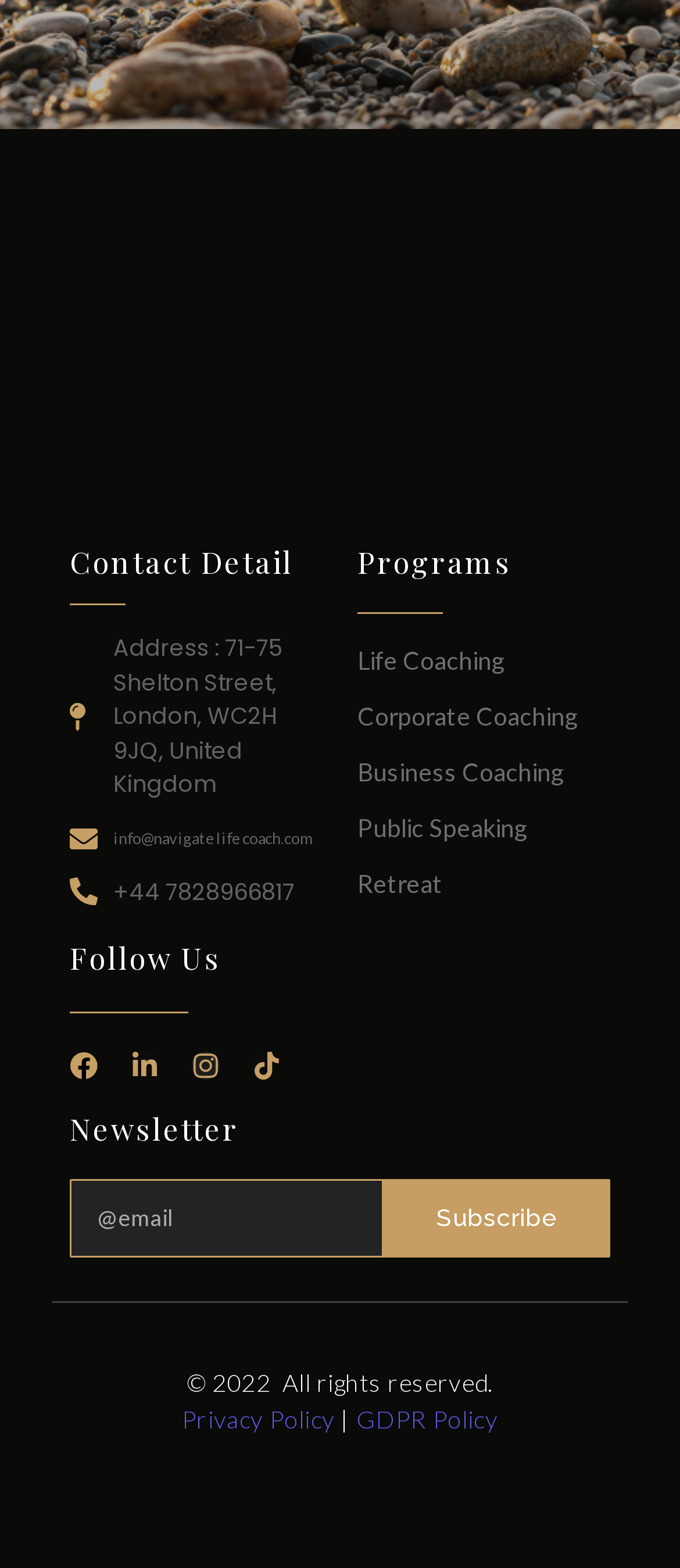Please identify the bounding box coordinates of the element that needs to be clicked to perform the following instruction: "View the location on the map".

None